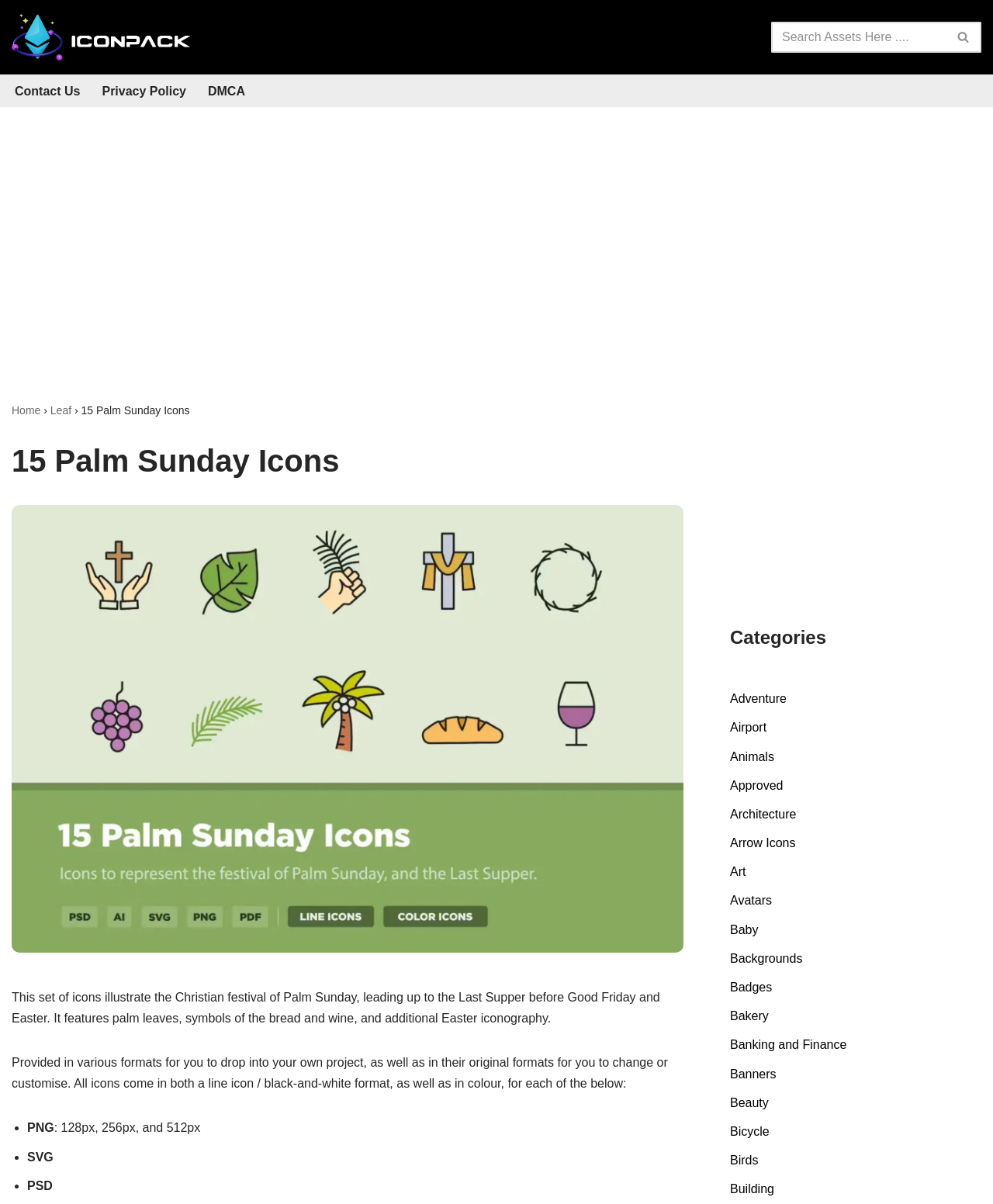Specify the bounding box coordinates of the area that needs to be clicked to achieve the following instruction: "Skip to content".

[0.0, 0.021, 0.023, 0.034]